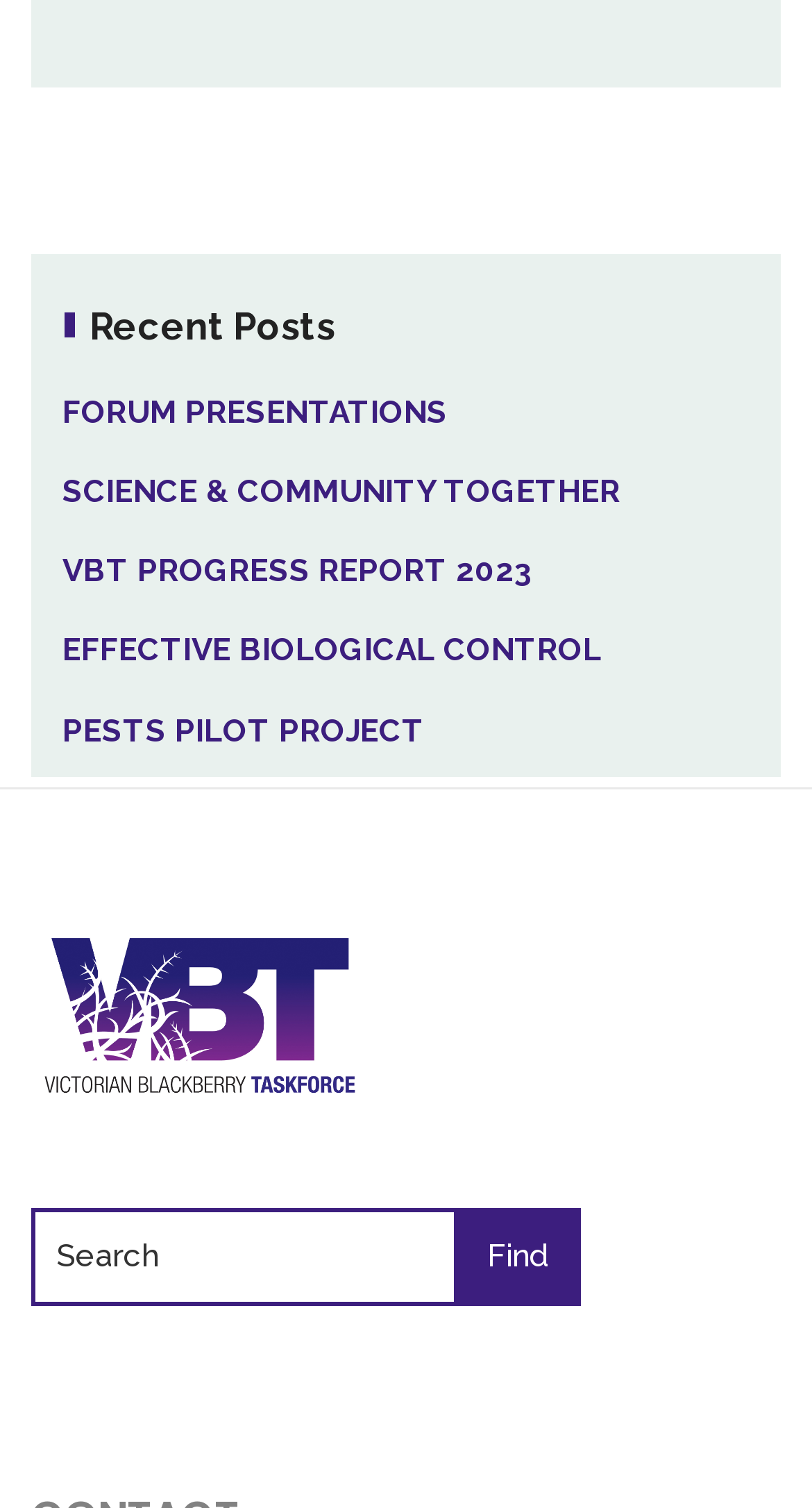Determine the bounding box coordinates for the HTML element described here: "FORUM PRESENTATIONS".

[0.077, 0.261, 0.551, 0.286]